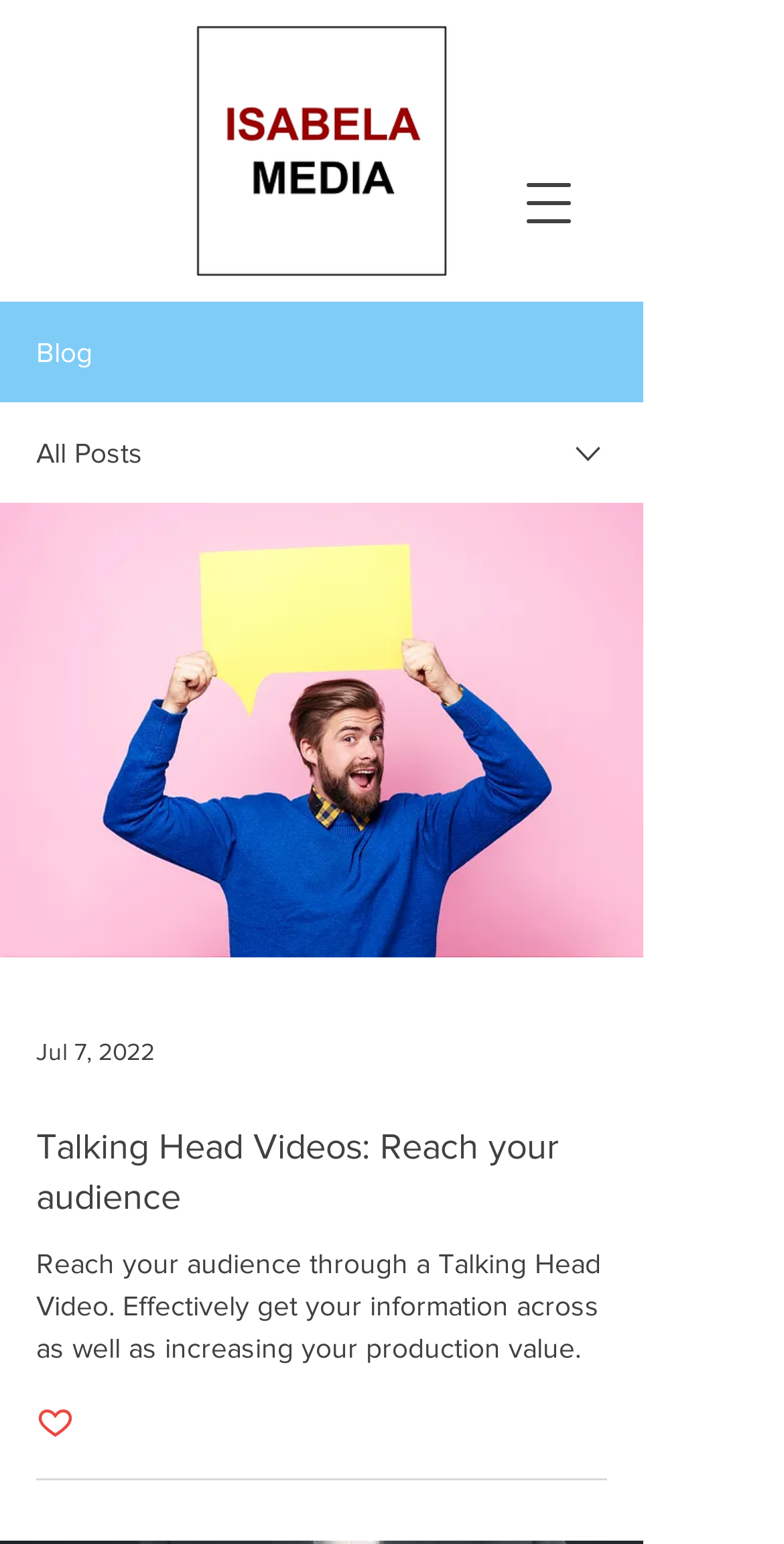Present a detailed account of what is displayed on the webpage.

The webpage is a blog from Isabela Media, focusing on the fashion and fitness industries. At the top left, there is a logo of Isabela Media, accompanied by a navigation menu button on the top right. Below the logo, there are two static text elements, "Blog" and "All Posts", which are likely part of the website's main menu.

On the right side of the top section, there is an image, and next to it, a combobox that allows users to select options. Below this section, there is a main article section that occupies most of the webpage. Within this section, there is a link to a specific blog post, titled "Talking Head Videos: Reach your audience", which is a heading level element. This post has a publication date of July 7, 2022, and a brief summary that reads, "Reach your audience through a Talking Head Video. Effectively get your information across as well as increasing your production value." 

At the bottom of the post, there is a button that indicates the post has not been marked as liked, accompanied by a small image. Overall, the webpage appears to be a blog post listing page, with a focus on marketing and news in the fashion and fitness industries.